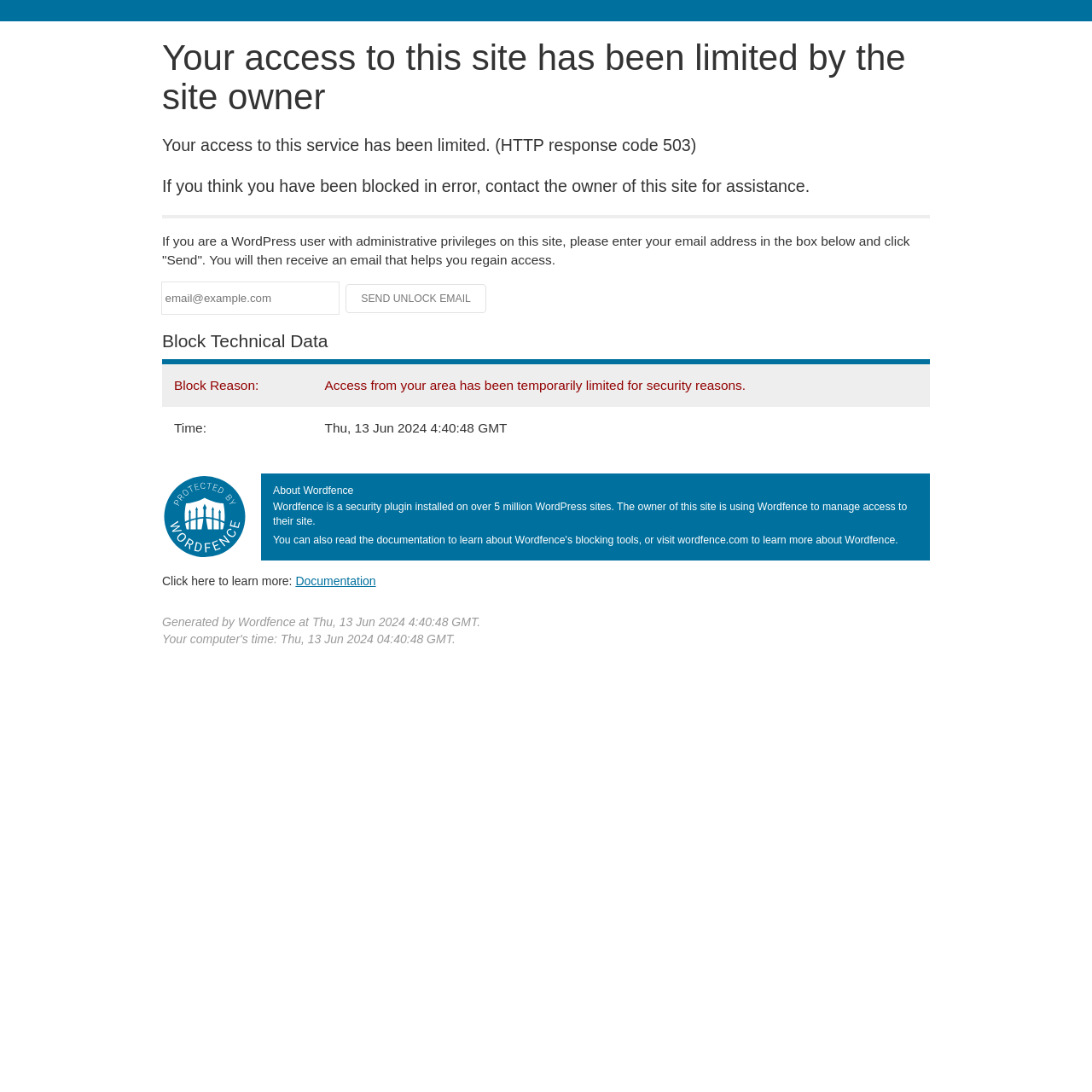Identify the bounding box coordinates for the UI element mentioned here: "name="email" placeholder="email@example.com"". Provide the coordinates as four float values between 0 and 1, i.e., [left, top, right, bottom].

[0.148, 0.259, 0.31, 0.287]